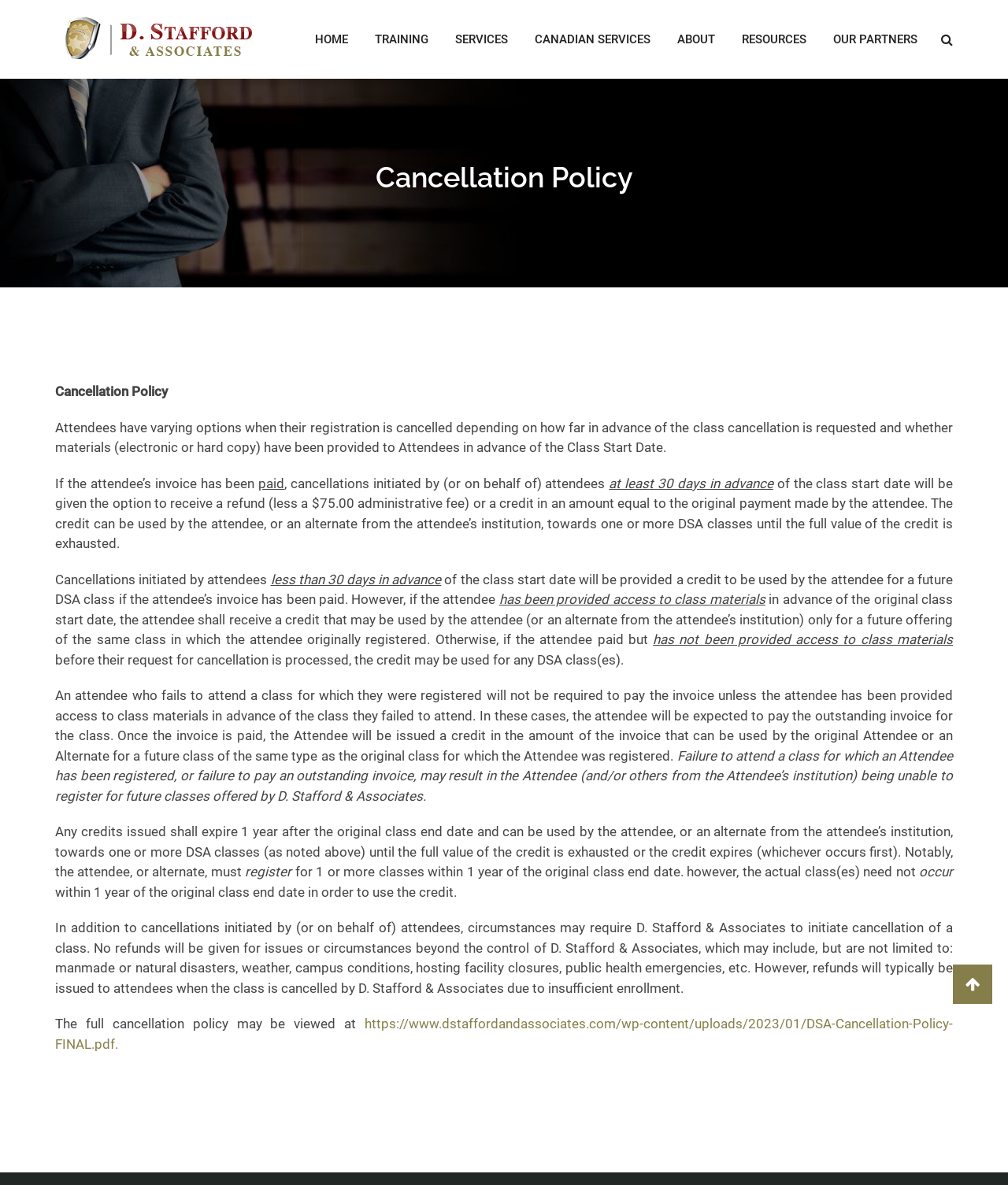Provide a brief response to the question below using a single word or phrase: 
Can an attendee get a refund if they fail to attend a class?

No